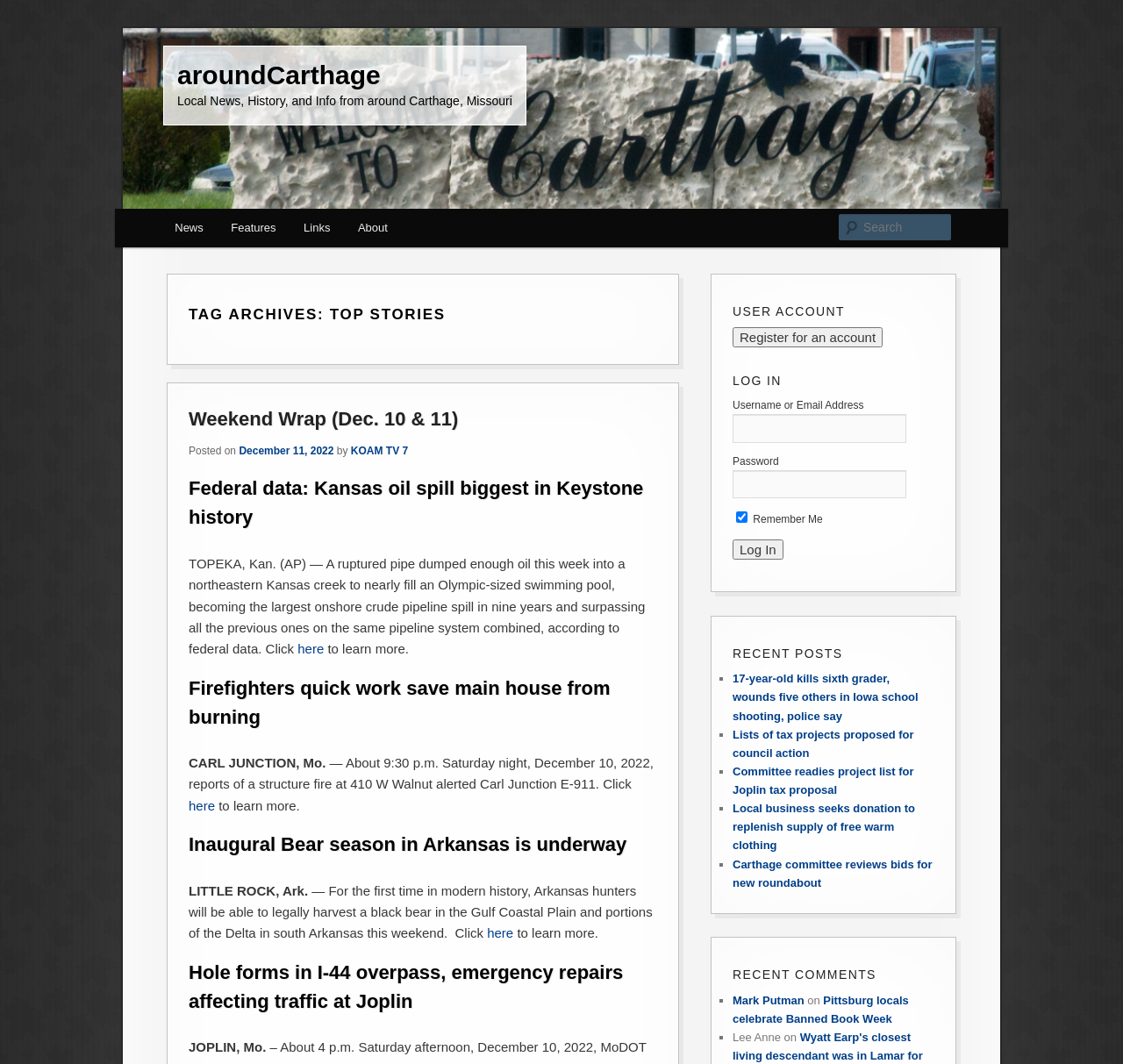How many recent posts are listed?
Using the visual information, reply with a single word or short phrase.

5